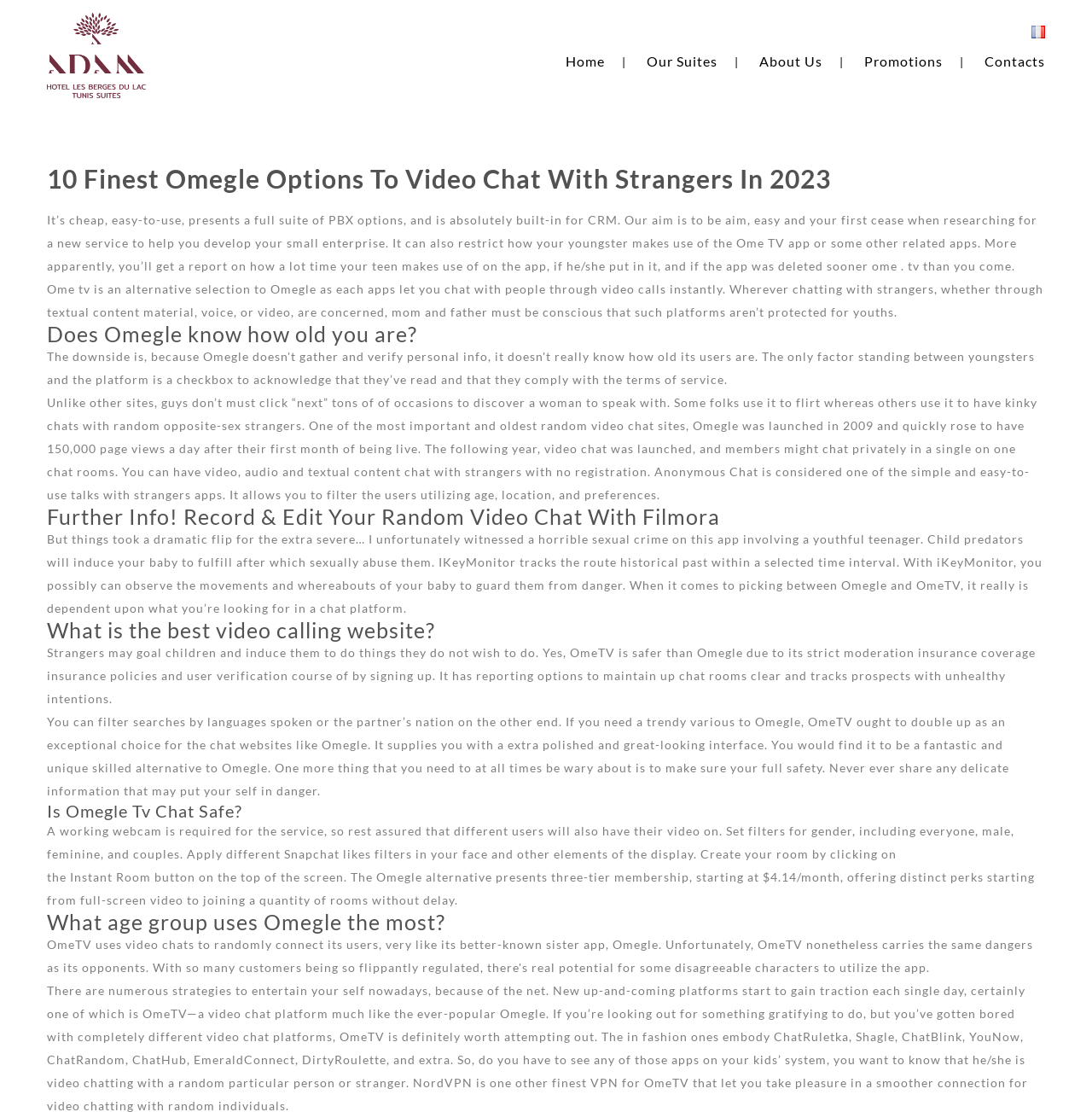What is the main purpose of iKeyMonitor?
Please describe in detail the information shown in the image to answer the question.

According to the webpage, iKeyMonitor is used to track the route history of a child within a specific time interval, allowing parents to protect them from danger.